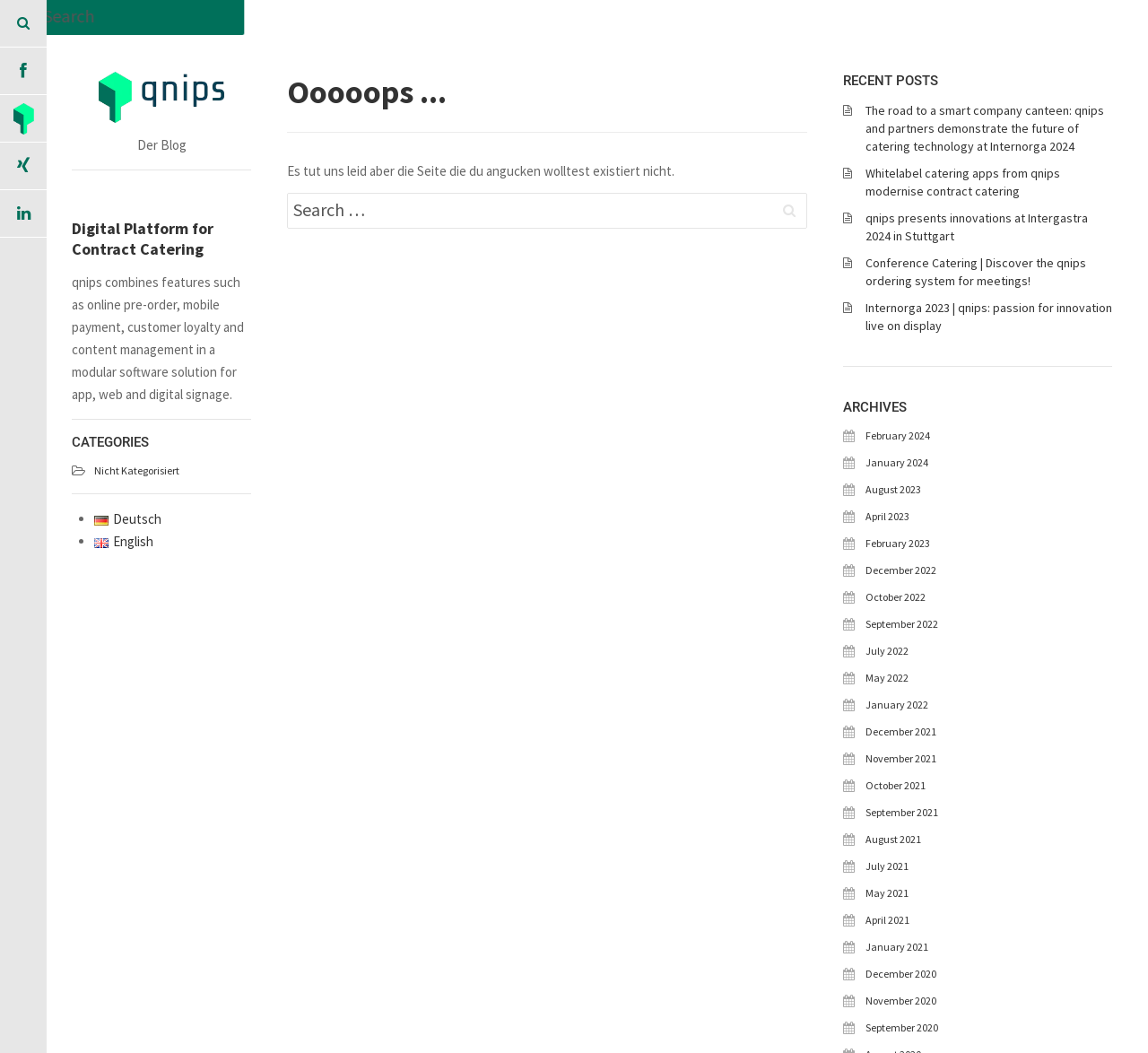Given the element description, predict the bounding box coordinates in the format (top-left x, top-left y, bottom-right x, bottom-right y), using floating point numbers between 0 and 1: title="qnips"

[0.062, 0.068, 0.219, 0.116]